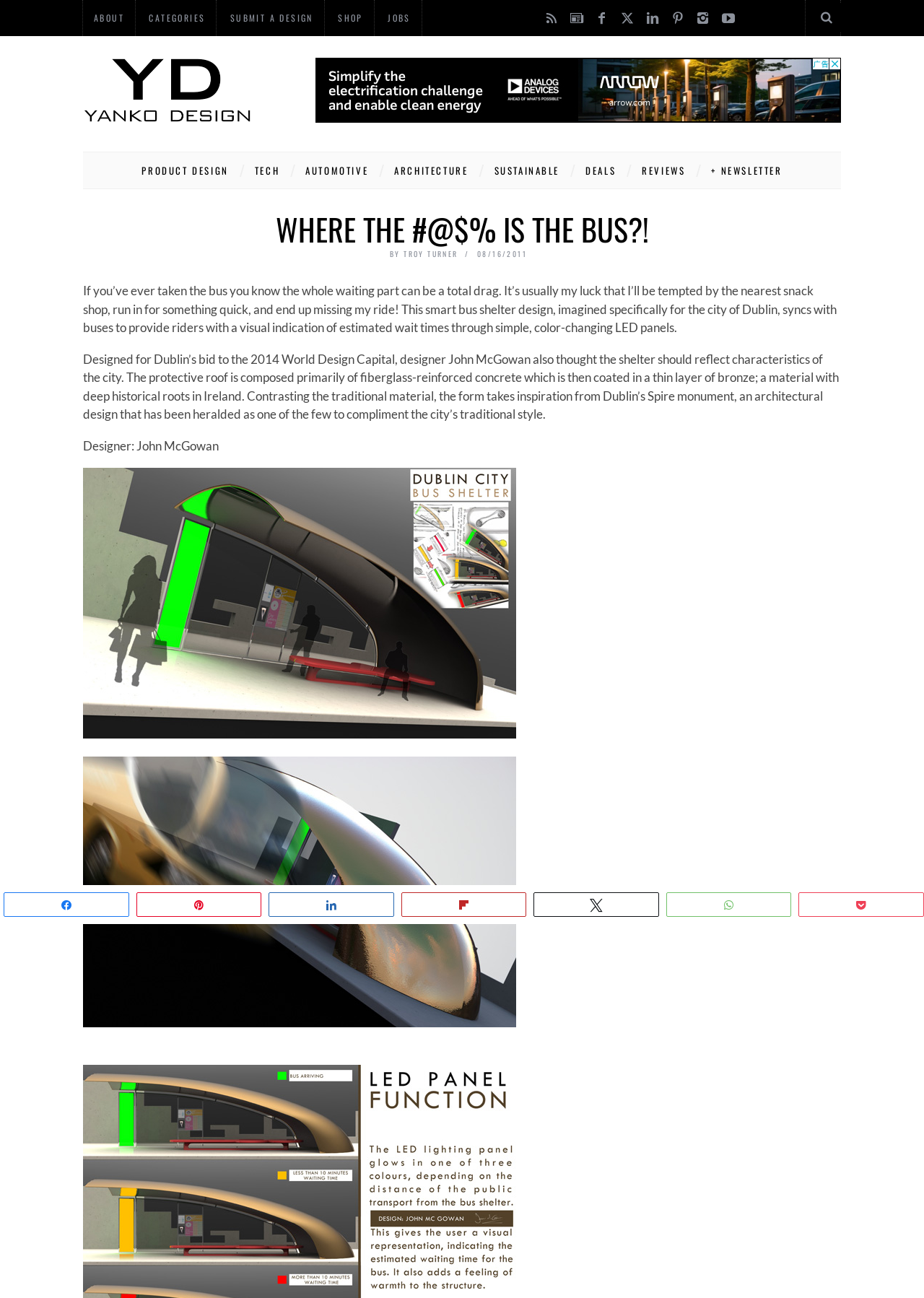Please locate the clickable area by providing the bounding box coordinates to follow this instruction: "Share on WhatsApp".

[0.722, 0.688, 0.856, 0.705]